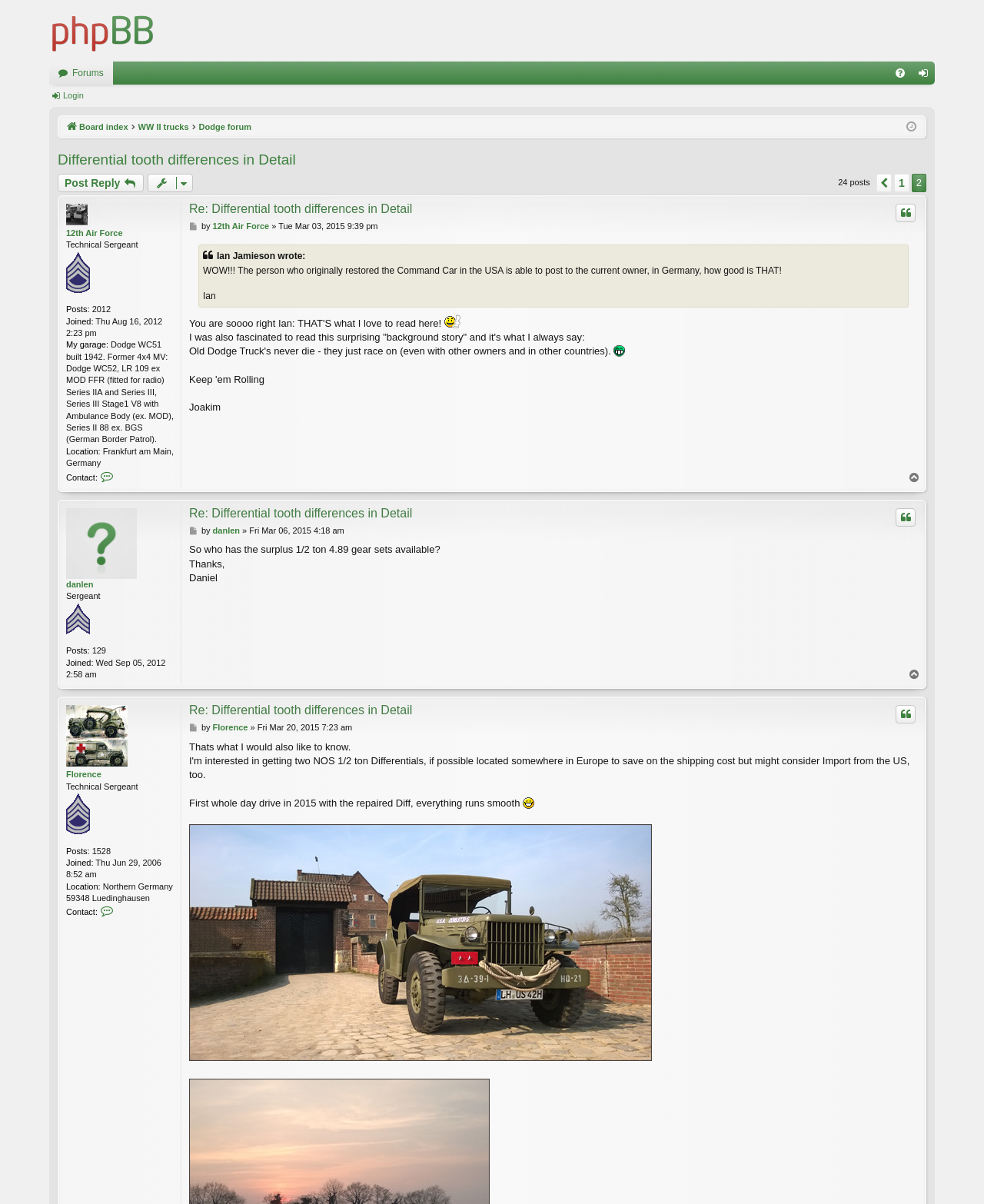Identify the bounding box coordinates for the element you need to click to achieve the following task: "Click on the 'Login' link". The coordinates must be four float values ranging from 0 to 1, formatted as [left, top, right, bottom].

[0.05, 0.071, 0.091, 0.088]